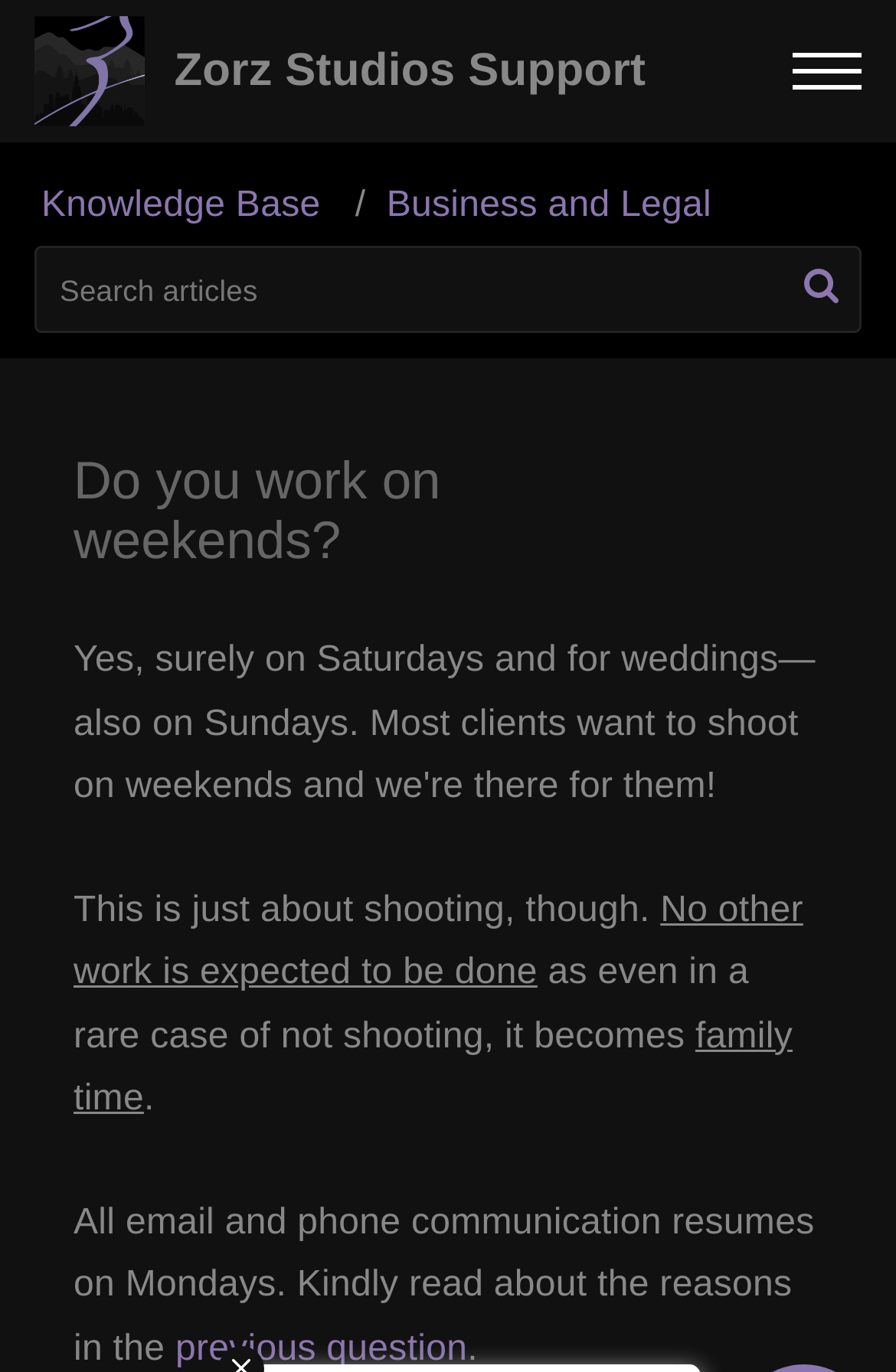Provide a brief response using a word or short phrase to this question:
What is the purpose of the search bar?

To search articles